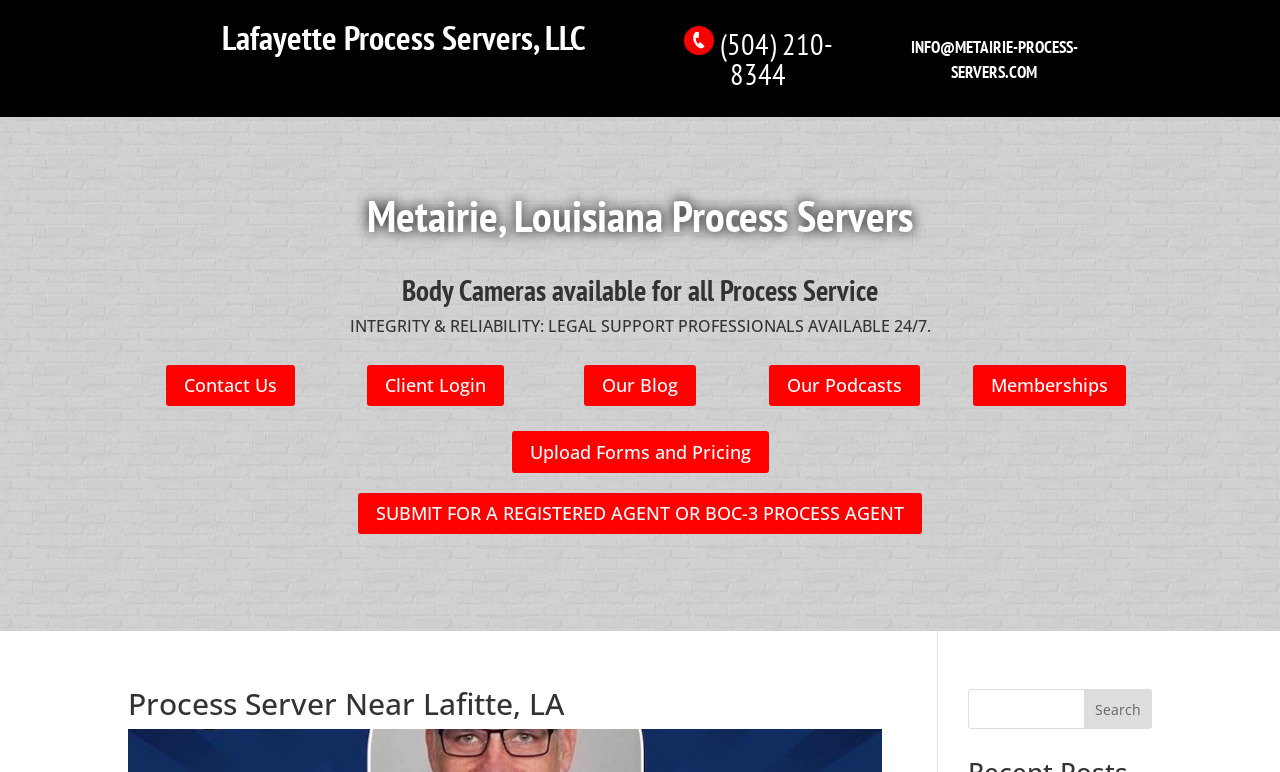What is the phone number to contact?
Please provide a single word or phrase based on the screenshot.

(504) 210-8344